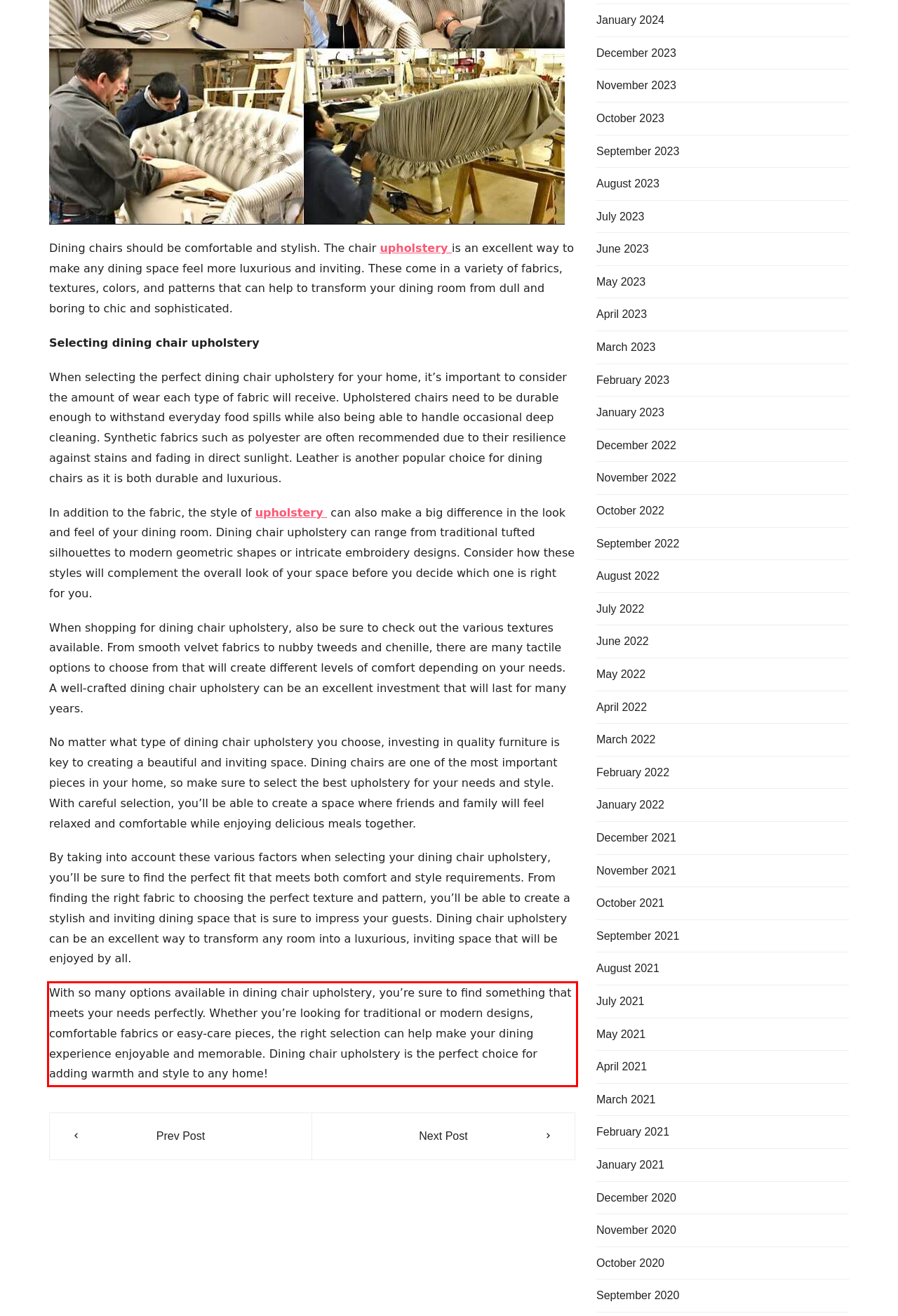You have a screenshot of a webpage where a UI element is enclosed in a red rectangle. Perform OCR to capture the text inside this red rectangle.

With so many options available in dining chair upholstery, you’re sure to find something that meets your needs perfectly. Whether you’re looking for traditional or modern designs, comfortable fabrics or easy-care pieces, the right selection can help make your dining experience enjoyable and memorable. Dining chair upholstery is the perfect choice for adding warmth and style to any home!